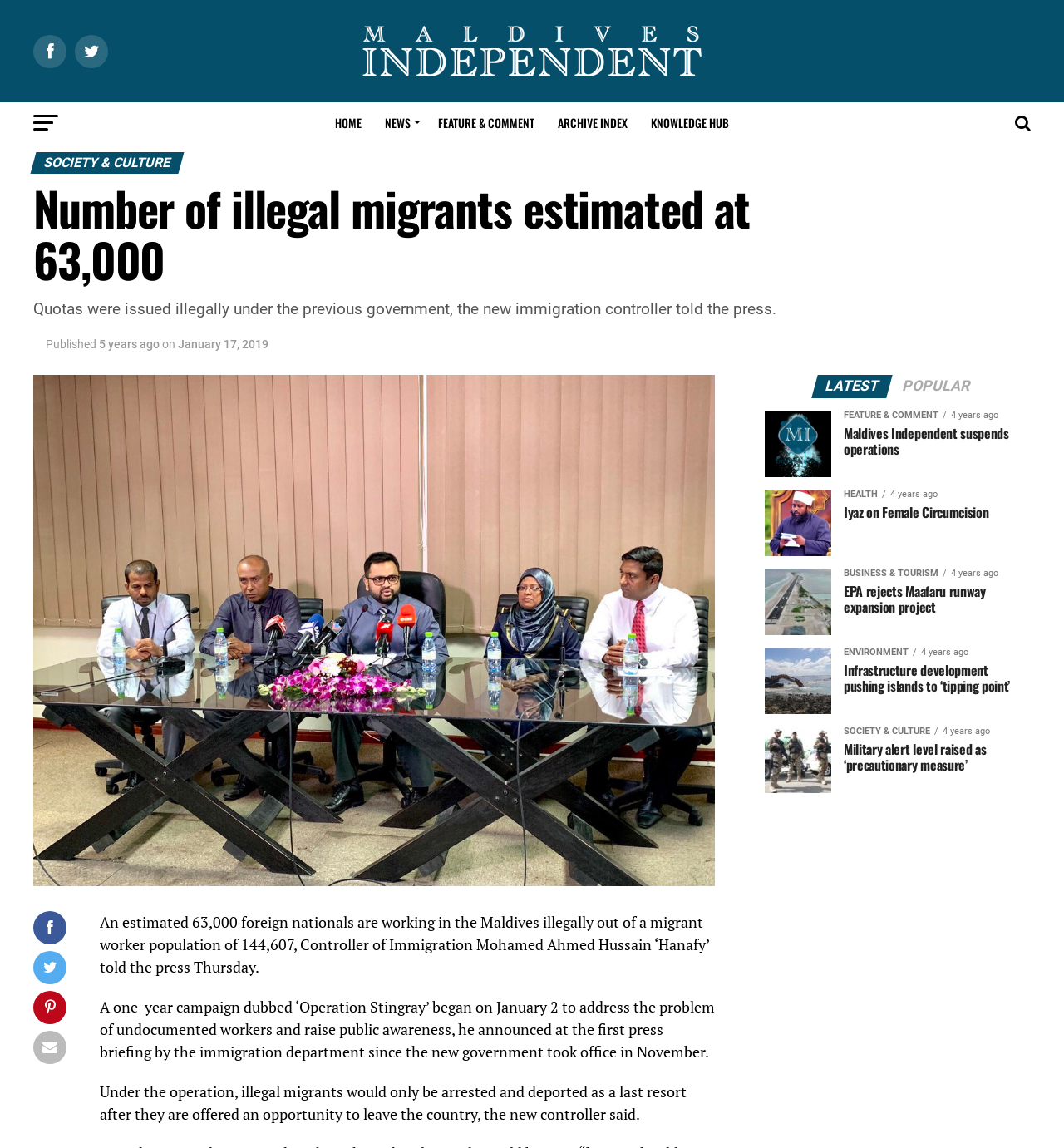Using the format (top-left x, top-left y, bottom-right x, bottom-right y), provide the bounding box coordinates for the described UI element. All values should be floating point numbers between 0 and 1: NEWS

[0.352, 0.089, 0.399, 0.125]